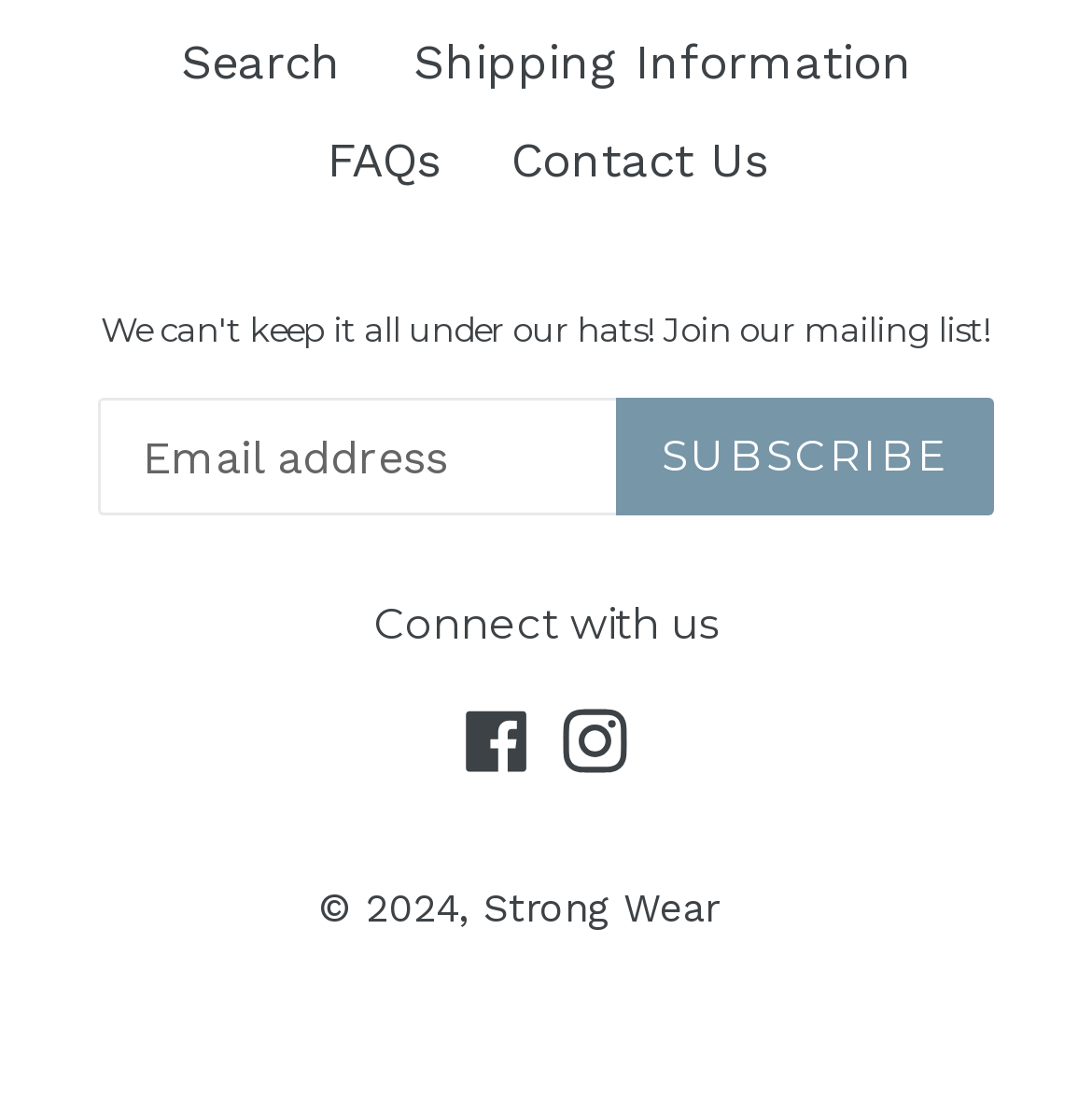What is the name of the company?
Look at the image and respond with a one-word or short phrase answer.

Strong Wear